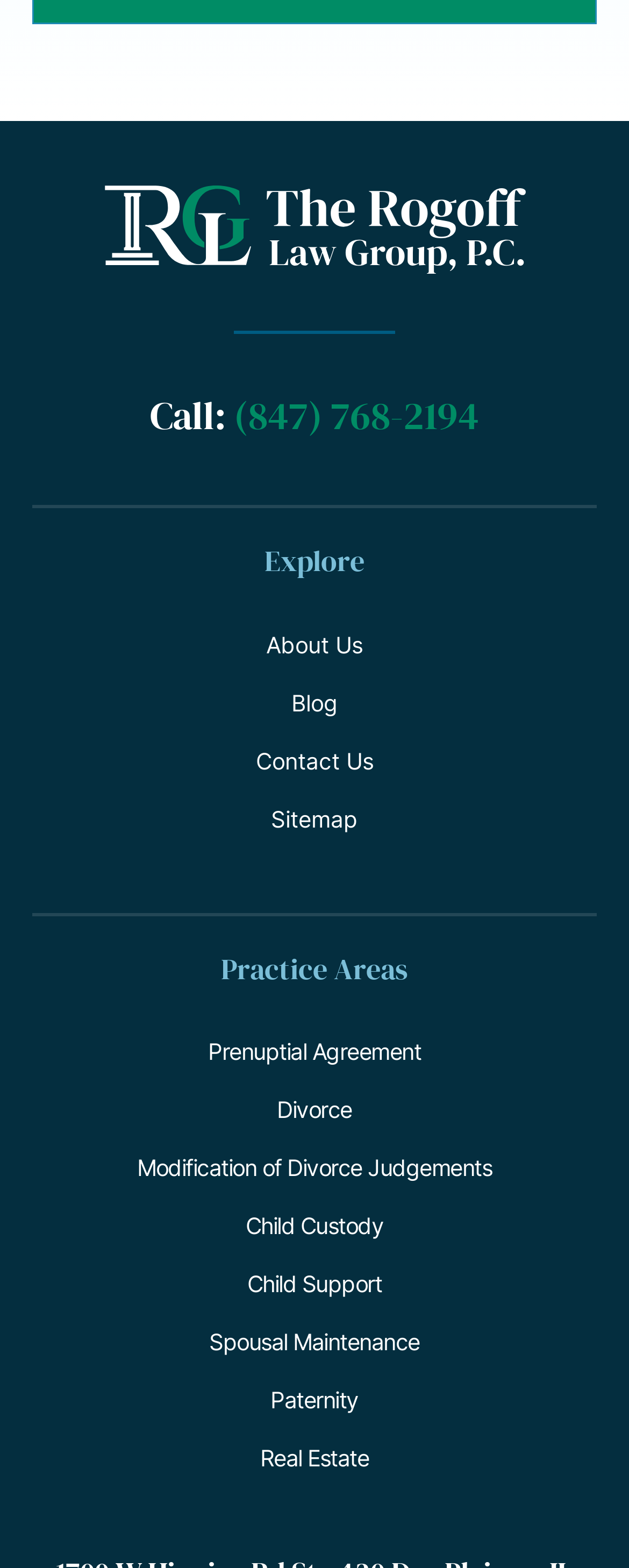Determine the bounding box coordinates of the region I should click to achieve the following instruction: "Click the 'Contact Us' link". Ensure the bounding box coordinates are four float numbers between 0 and 1, i.e., [left, top, right, bottom].

[0.051, 0.467, 0.949, 0.504]